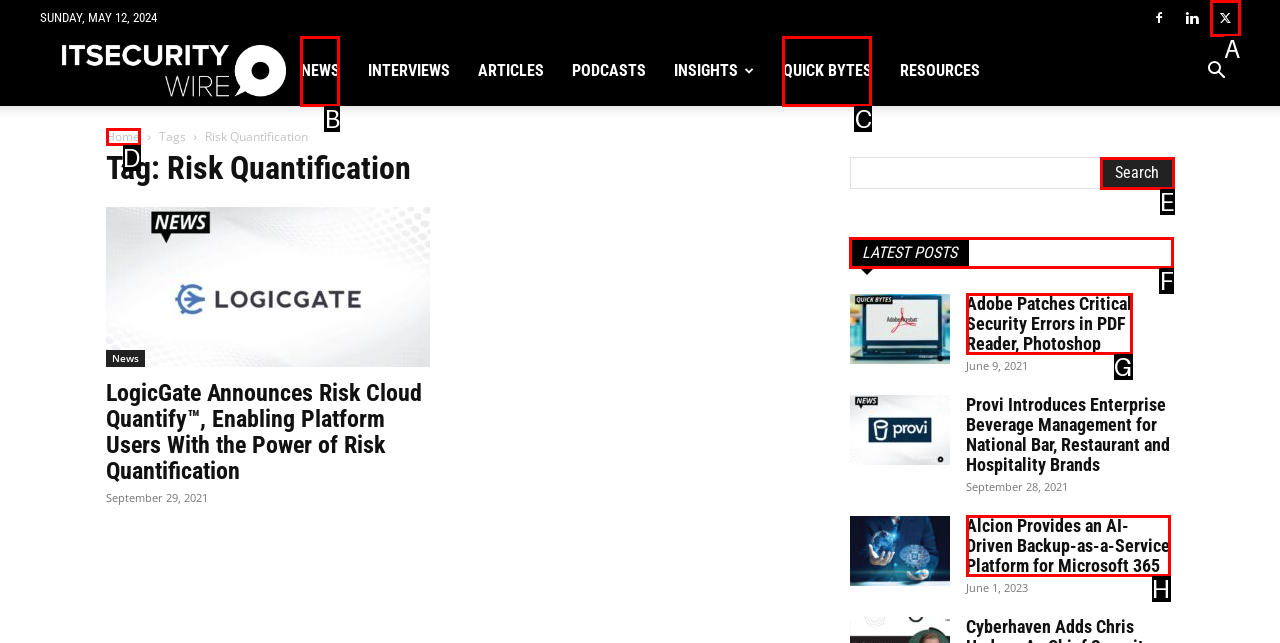Tell me which one HTML element I should click to complete the following task: Check the latest posts Answer with the option's letter from the given choices directly.

F